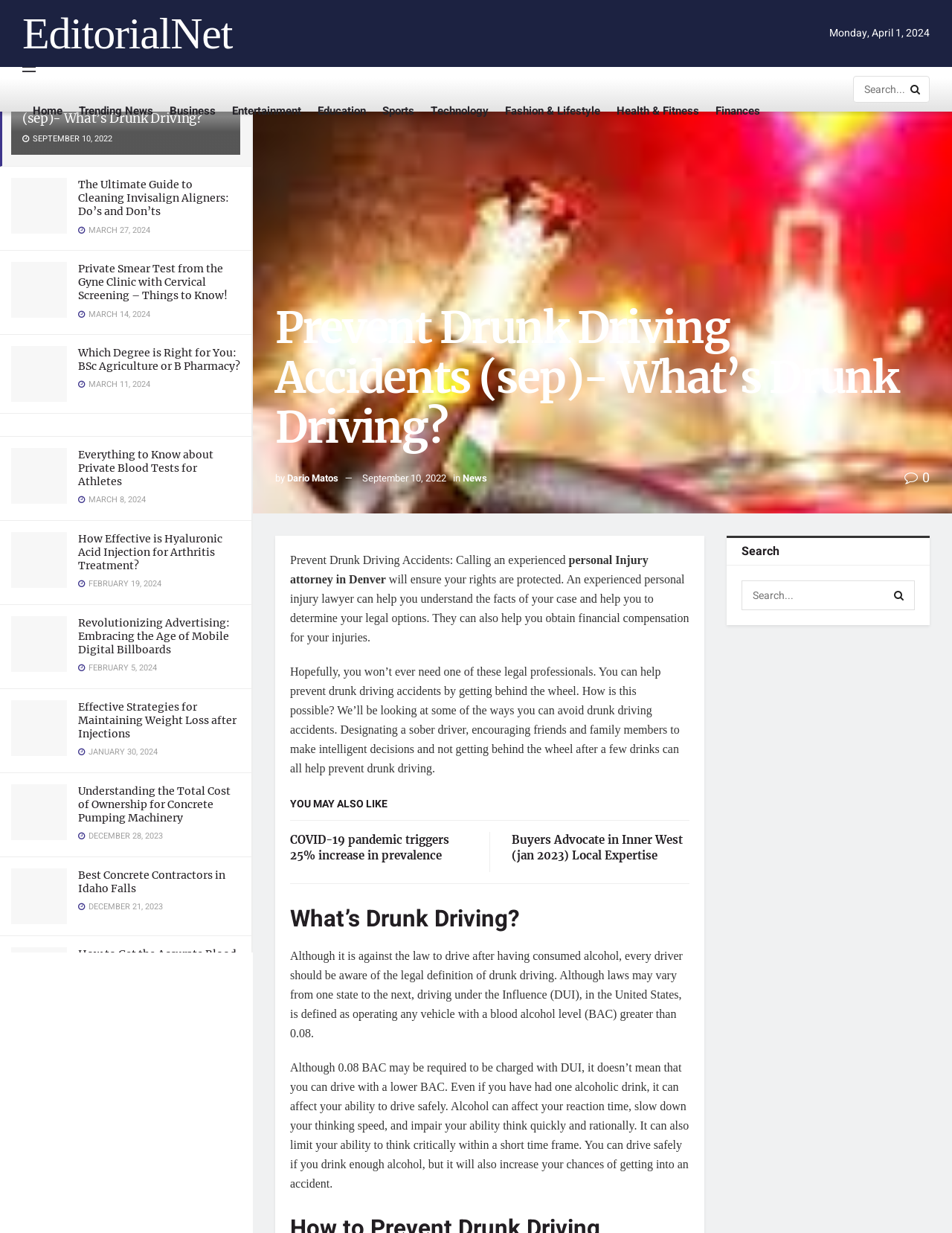Can you find the bounding box coordinates for the element that needs to be clicked to execute this instruction: "Visit the 'Home' page"? The coordinates should be given as four float numbers between 0 and 1, i.e., [left, top, right, bottom].

[0.034, 0.072, 0.066, 0.108]